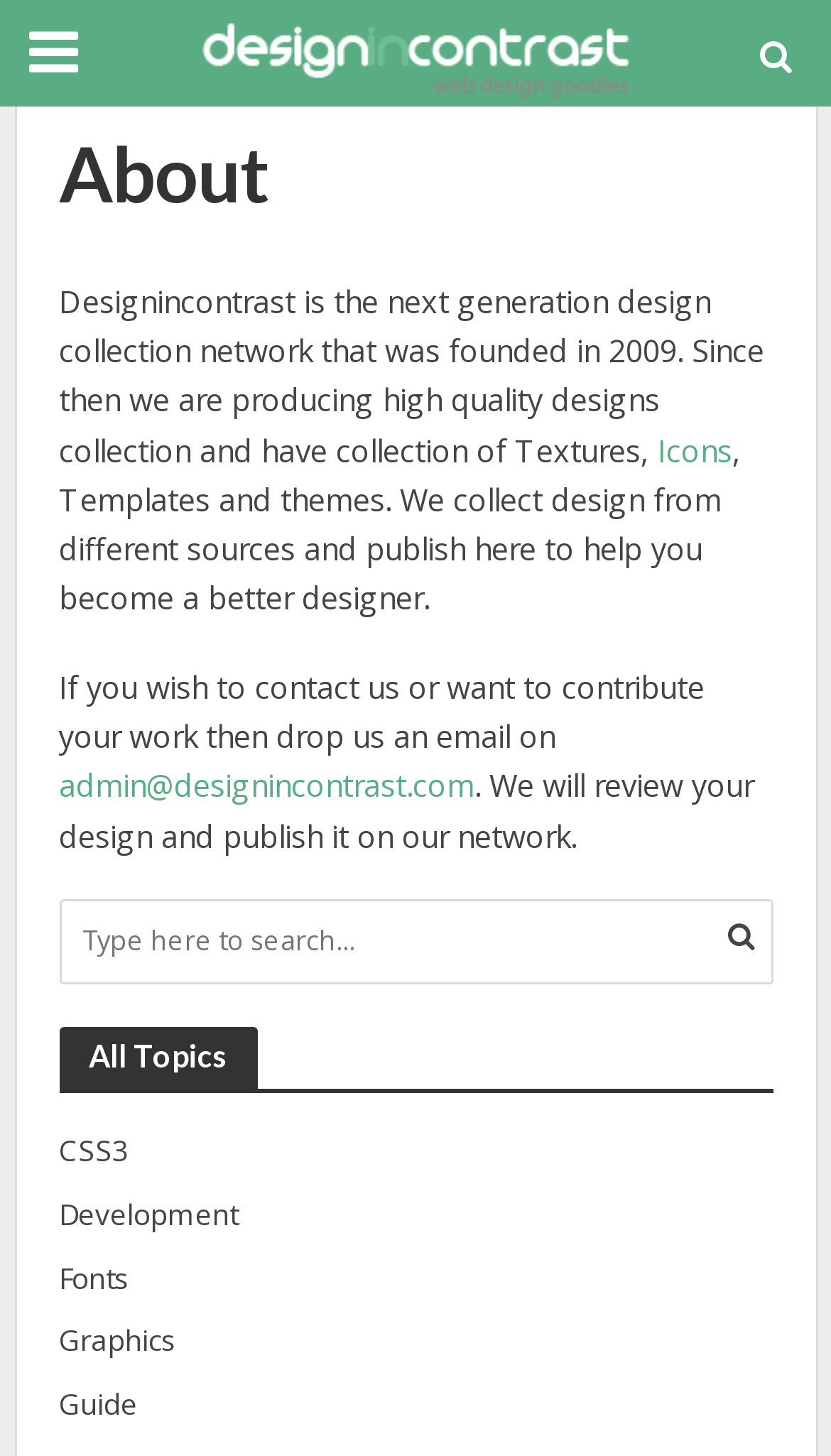Kindly determine the bounding box coordinates for the area that needs to be clicked to execute this instruction: "Click on the Designin Contrast logo".

[0.244, 0.016, 0.756, 0.067]